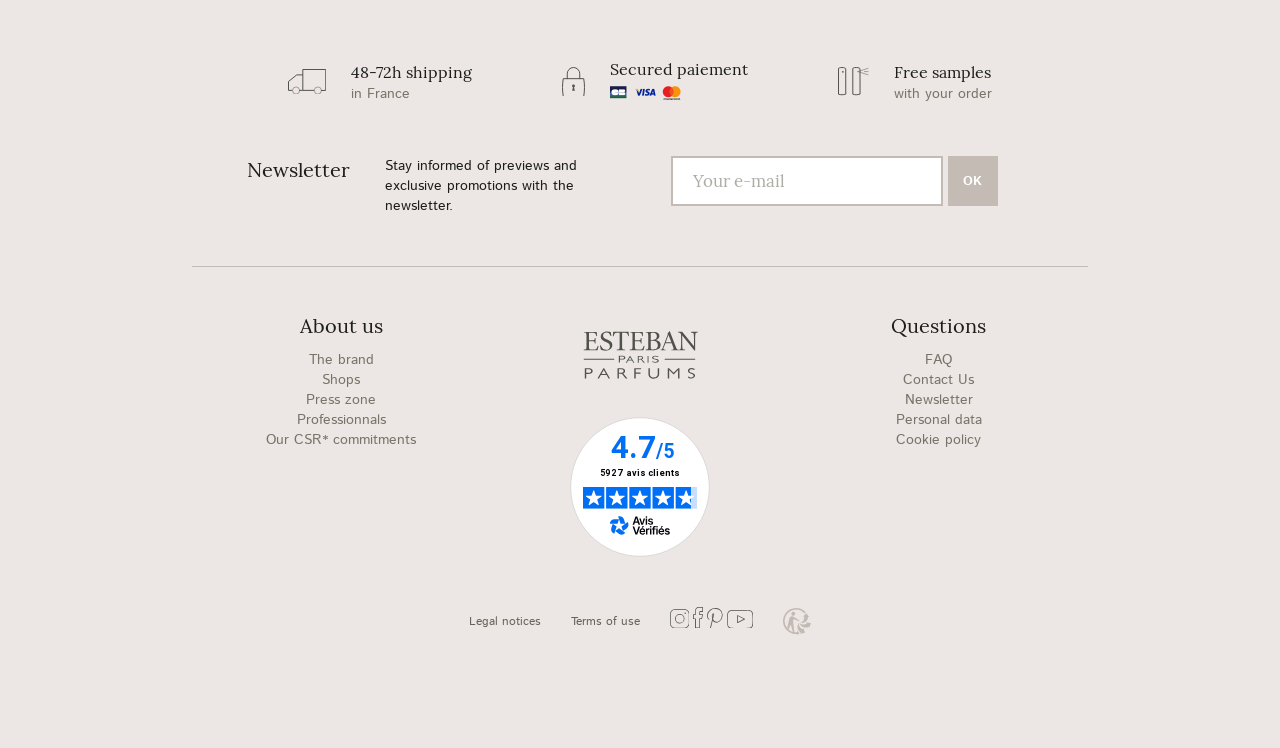Determine the bounding box coordinates of the clickable region to follow the instruction: "Ask questions".

[0.696, 0.932, 0.77, 0.965]